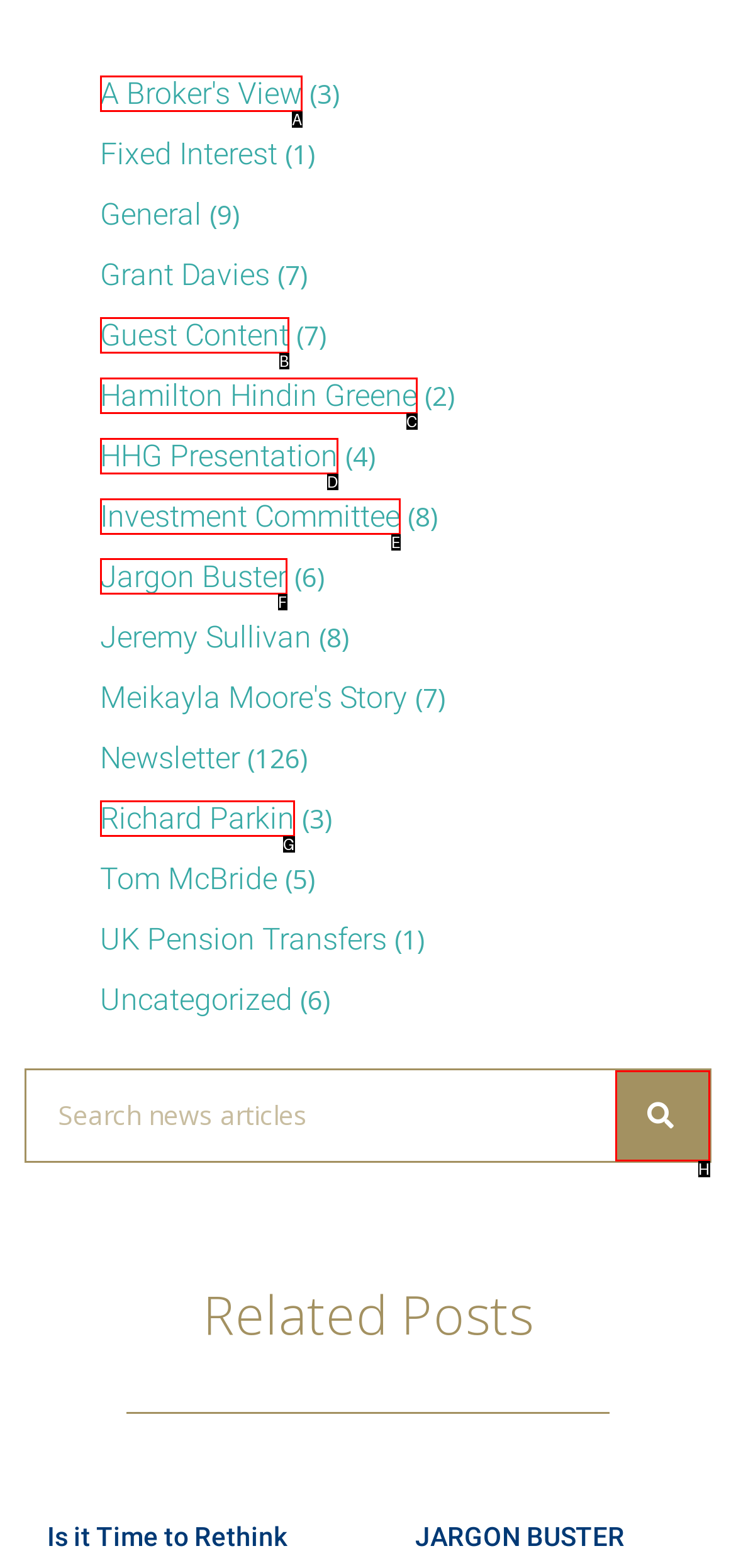Identify the correct letter of the UI element to click for this task: View Jargon Buster
Respond with the letter from the listed options.

F